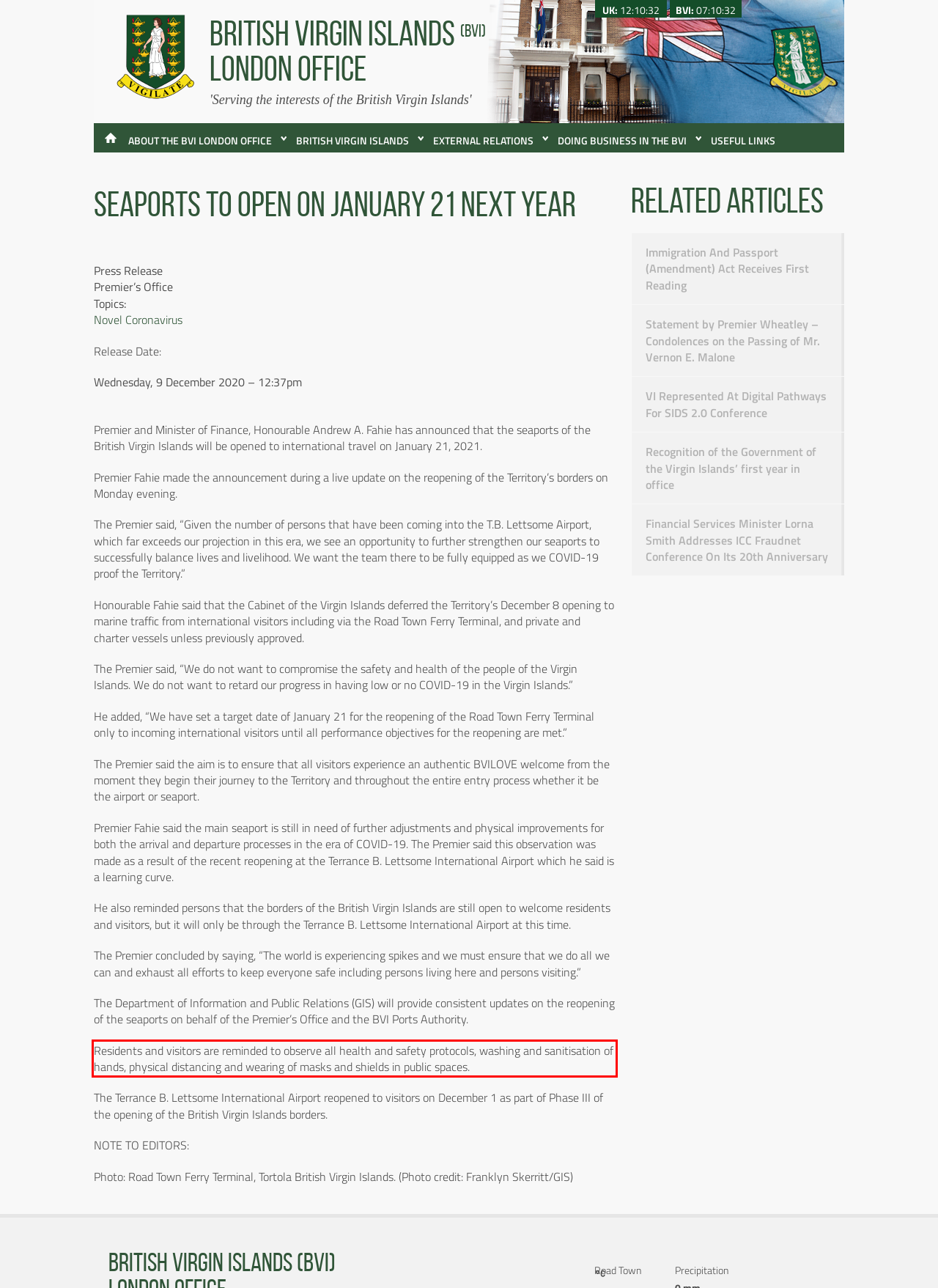Using the provided webpage screenshot, recognize the text content in the area marked by the red bounding box.

Residents and visitors are reminded to observe all health and safety protocols, washing and sanitisation of hands, physical distancing and wearing of masks and shields in public spaces.